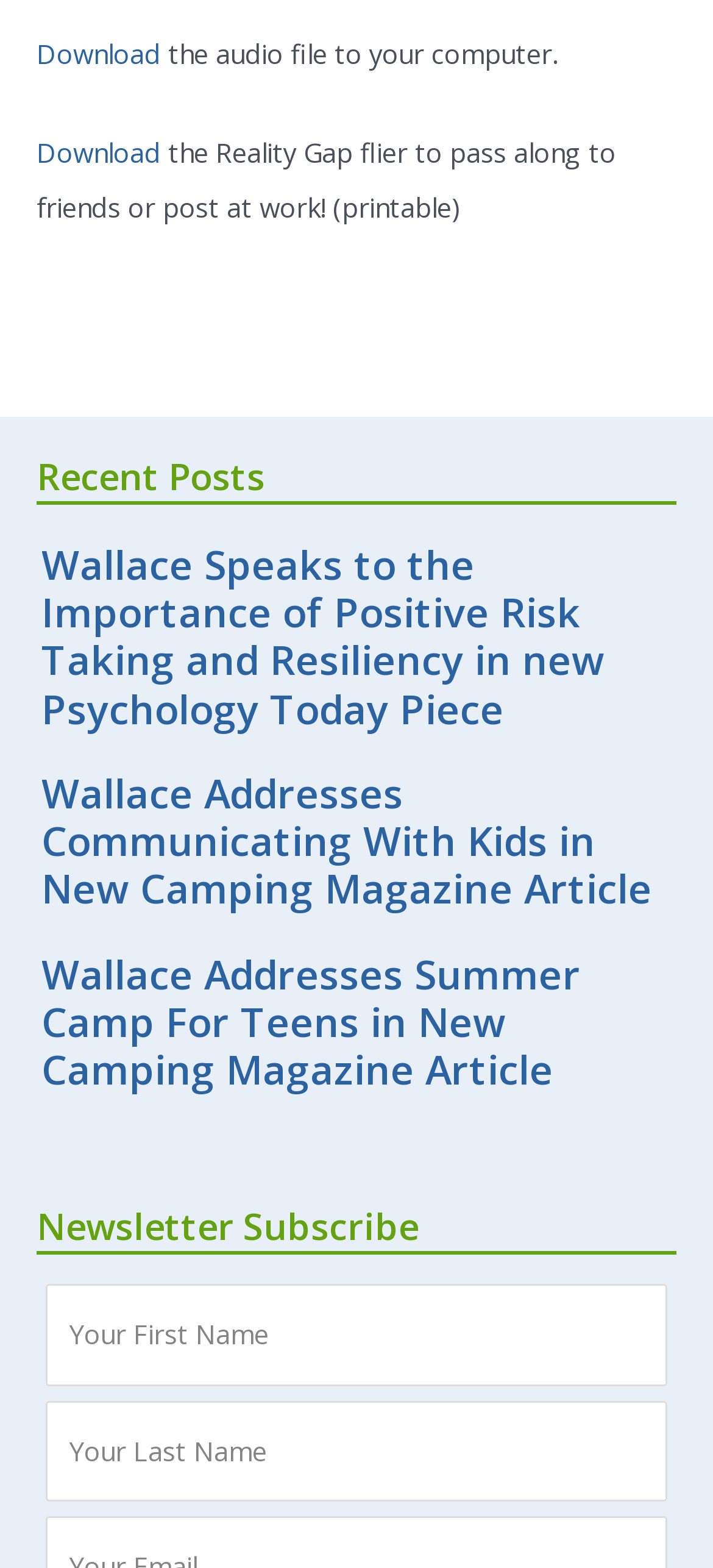Consider the image and give a detailed and elaborate answer to the question: 
What is the topic of the latest post?

The latest post is titled 'Wallace Speaks to the Importance of Positive Risk Taking and Resiliency in new Psychology Today Piece', which suggests that the topic is about positive risk taking.